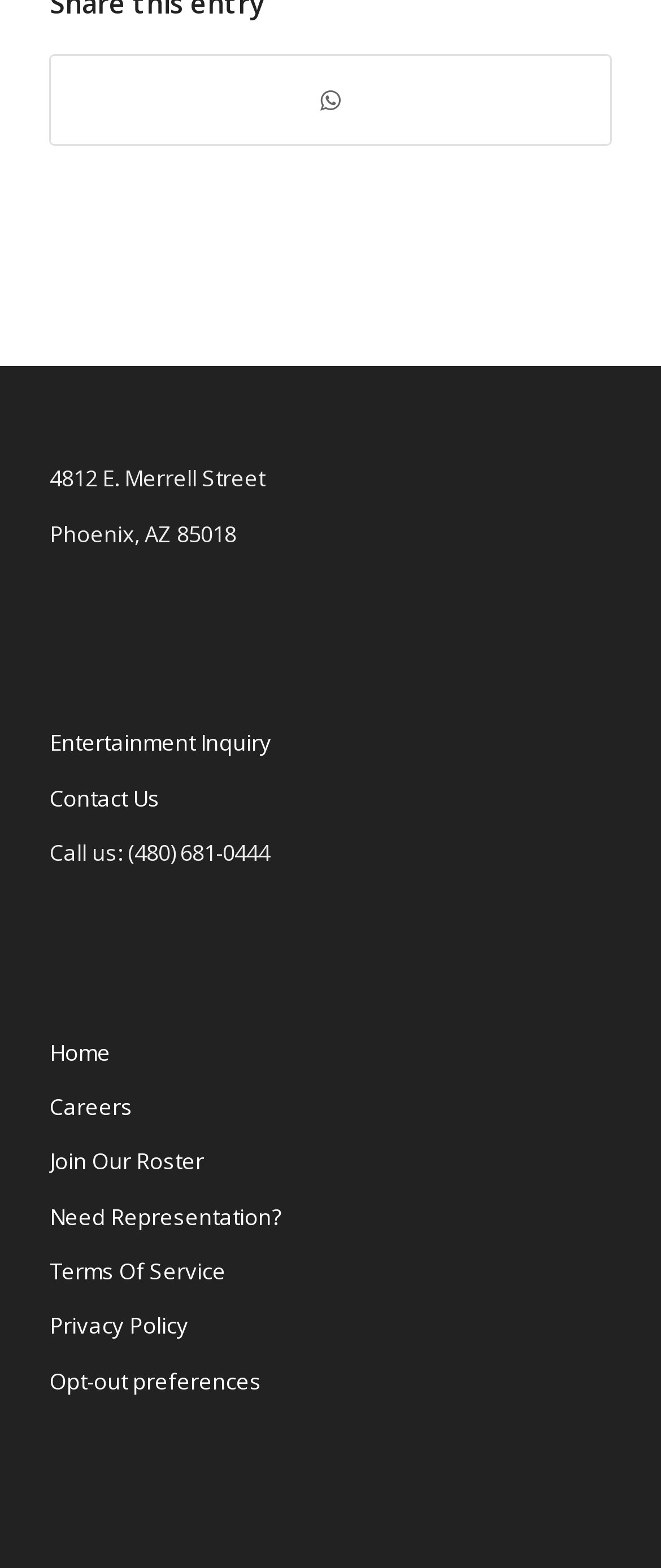What is the street address of the location?
Look at the image and provide a detailed response to the question.

I found the street address by looking at the static text element with the bounding box coordinates [0.075, 0.295, 0.401, 0.315], which contains the text '4812 E. Merrell Street'.